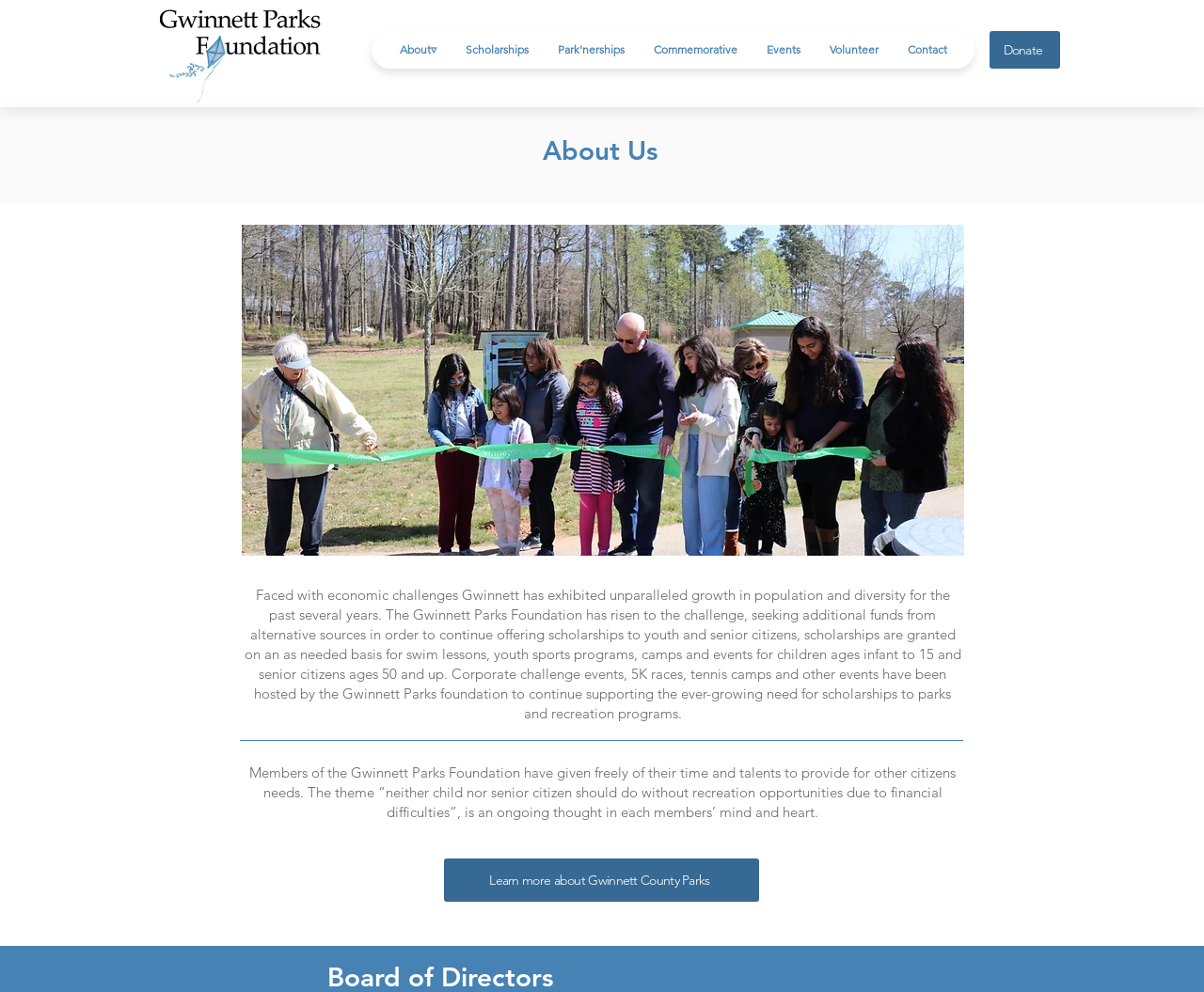Determine the bounding box coordinates of the region I should click to achieve the following instruction: "Donate to the foundation". Ensure the bounding box coordinates are four float numbers between 0 and 1, i.e., [left, top, right, bottom].

[0.822, 0.031, 0.88, 0.069]